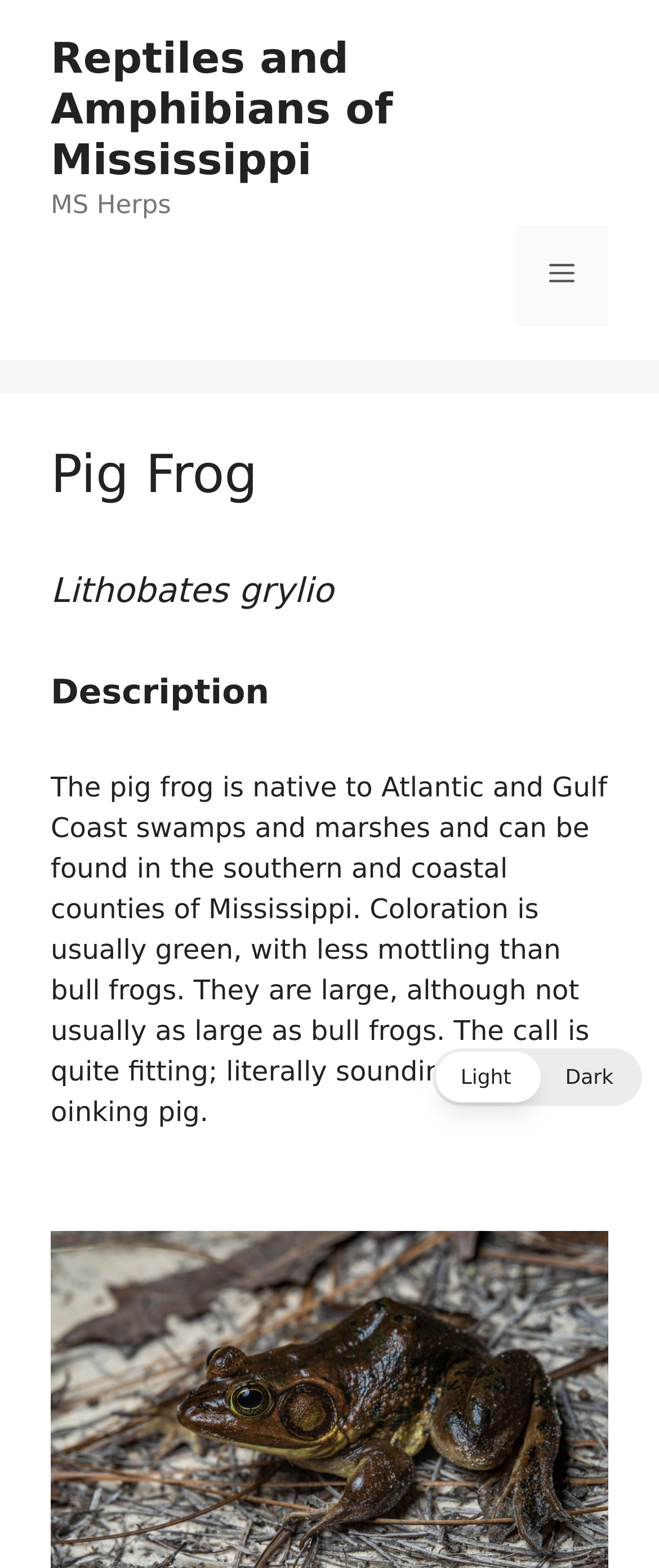What is the scientific name of the pig frog?
Look at the image and answer the question using a single word or phrase.

Lithobates grylio